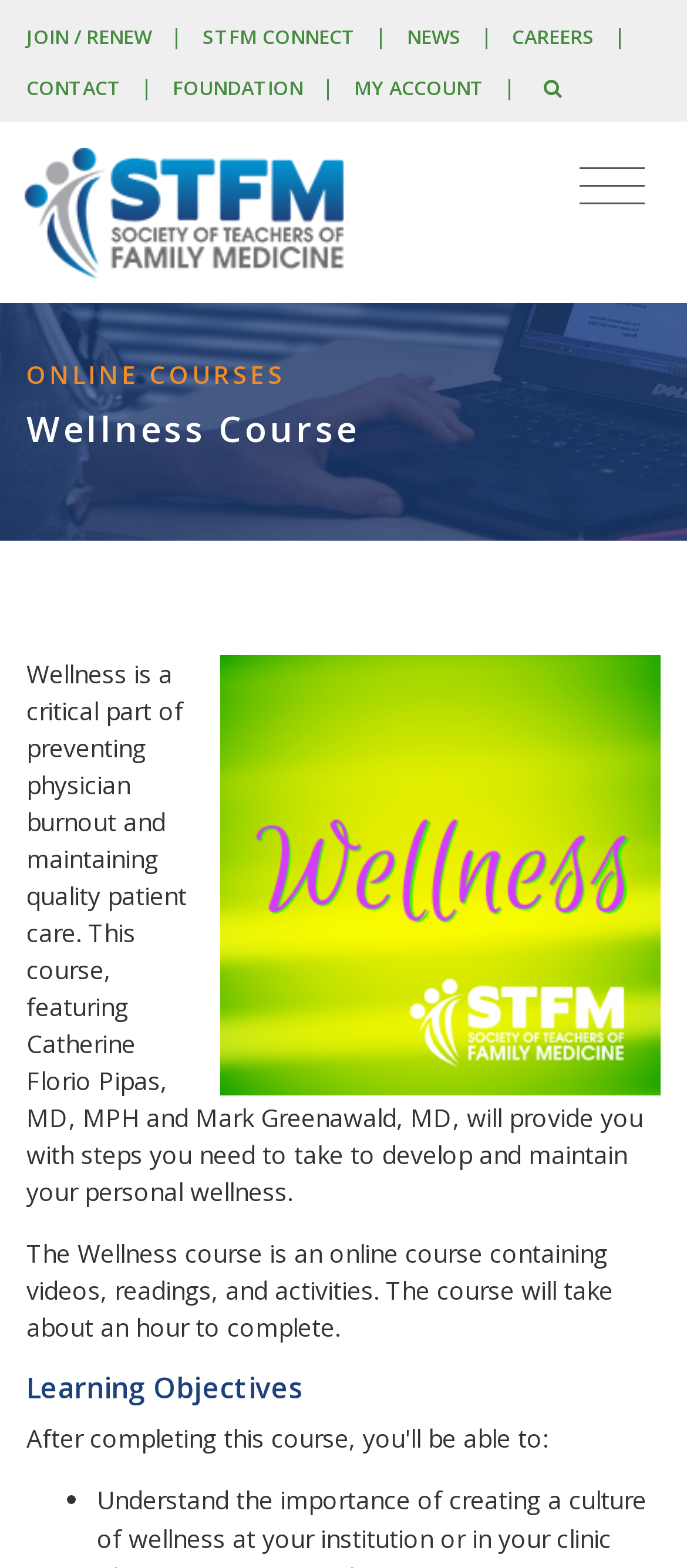Who are the instructors of the Wellness Course?
Respond to the question with a well-detailed and thorough answer.

The webpage mentions that the Wellness Course is featuring Catherine Florio and Mark Greenawald, who are the instructors of the course. Their names are mentioned in the introductory text, along with their titles, MD, MPH.